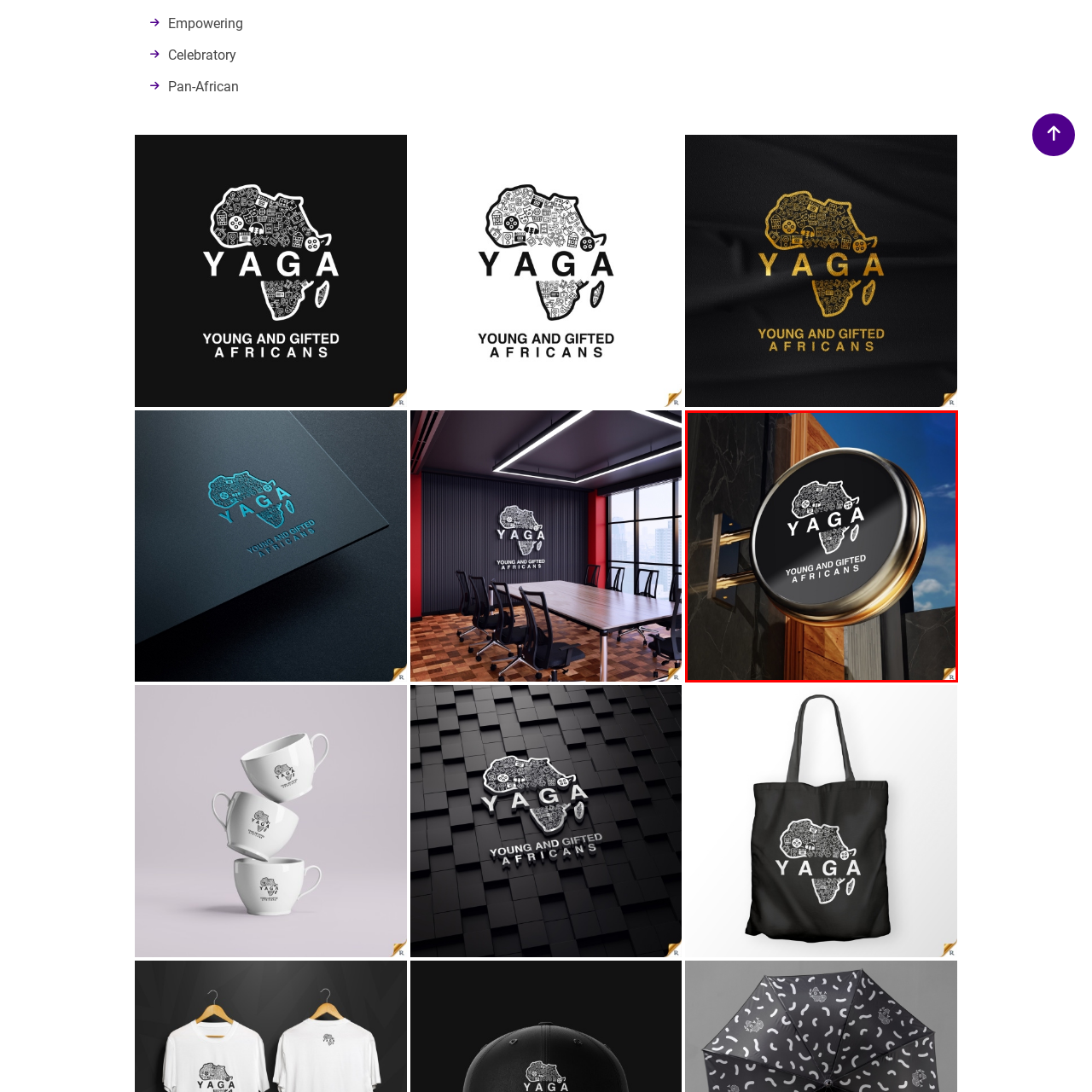Direct your gaze to the image circumscribed by the red boundary and deliver a thorough answer to the following question, drawing from the image's details: 
What is the background of the sign made of?

According to the caption, the sign is mounted on a sleek structure with a mixture of dark stone and warm wooden textures in the background, which adds to the contemporary and inviting aesthetic of the setting.